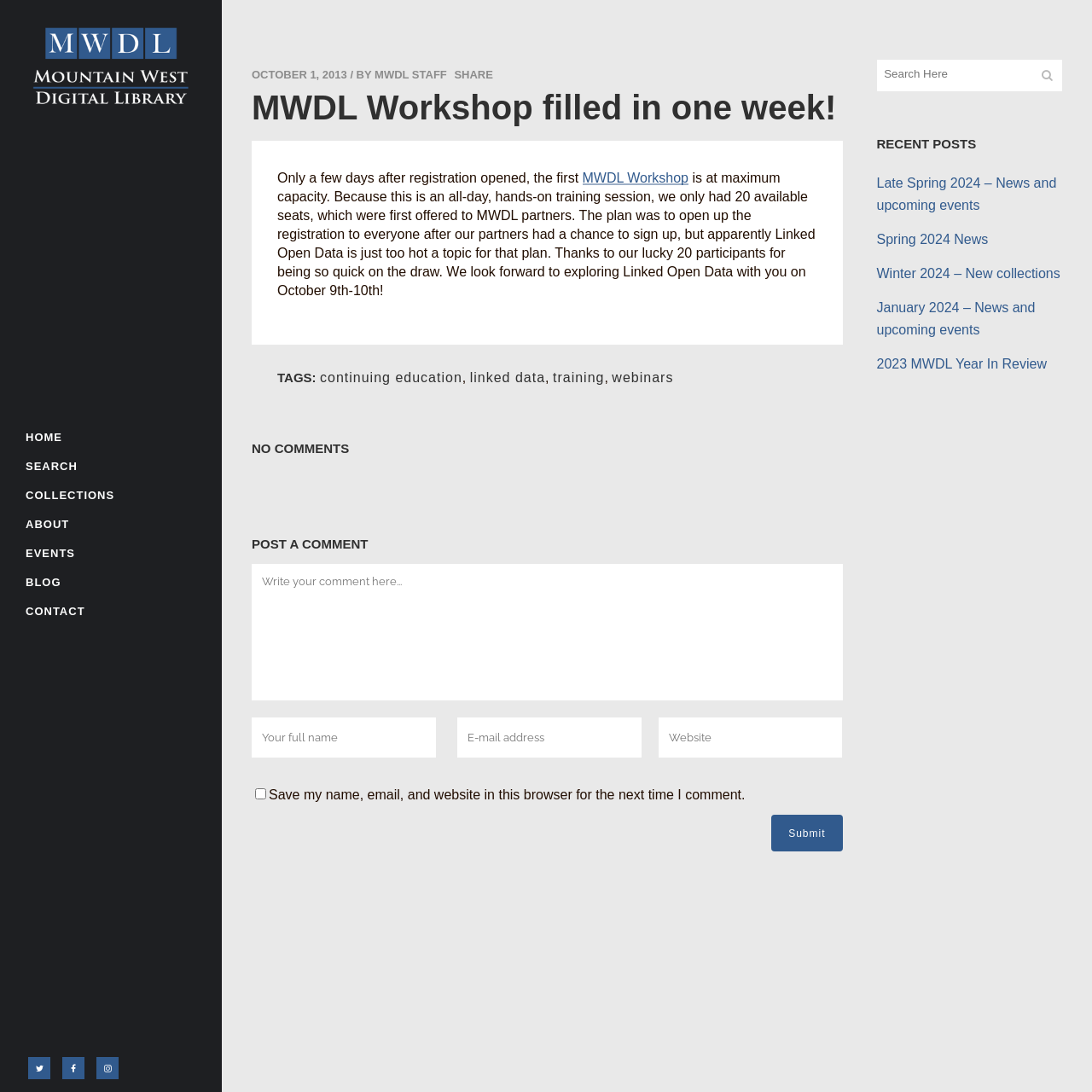Could you provide the bounding box coordinates for the portion of the screen to click to complete this instruction: "Click the HOME link"?

[0.023, 0.388, 0.18, 0.414]